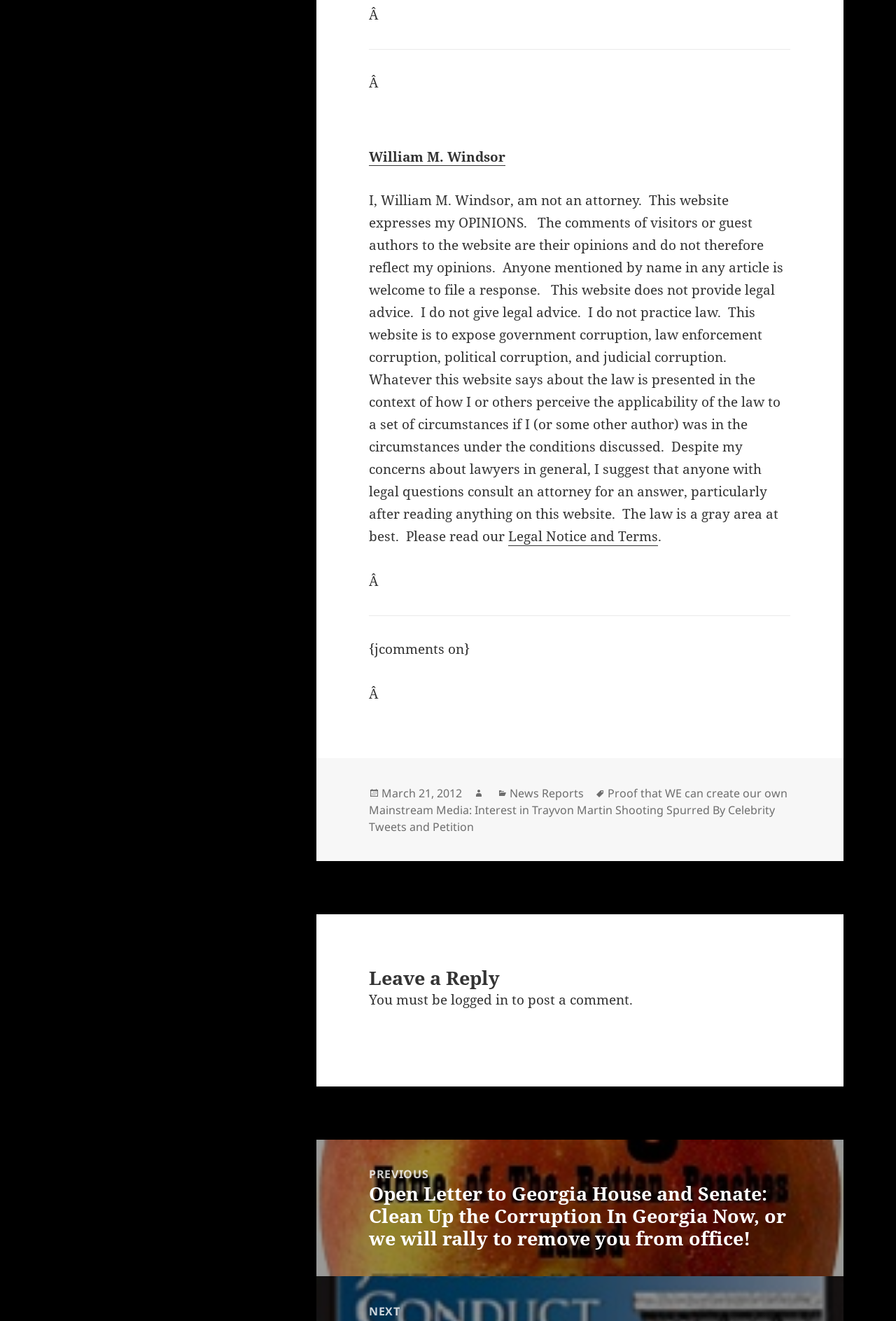What is the name of the author of this website?
Please give a detailed answer to the question using the information shown in the image.

The answer can be found in the heading element with the text 'William M. Windsor' which is located at the top of the webpage, indicating that the author of this website is William M. Windsor.